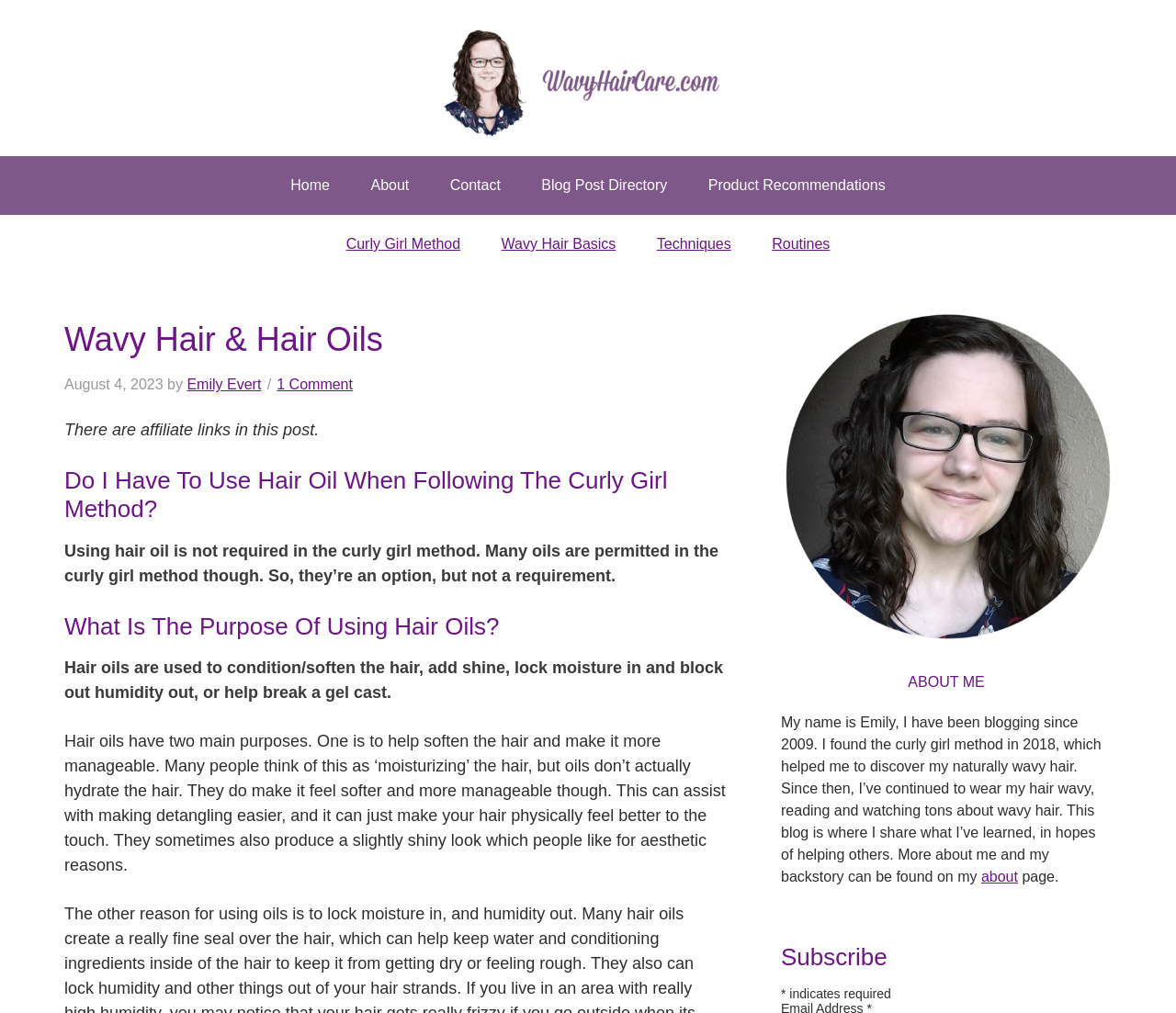Specify the bounding box coordinates for the region that must be clicked to perform the given instruction: "read about curly girl method".

[0.279, 0.212, 0.407, 0.27]